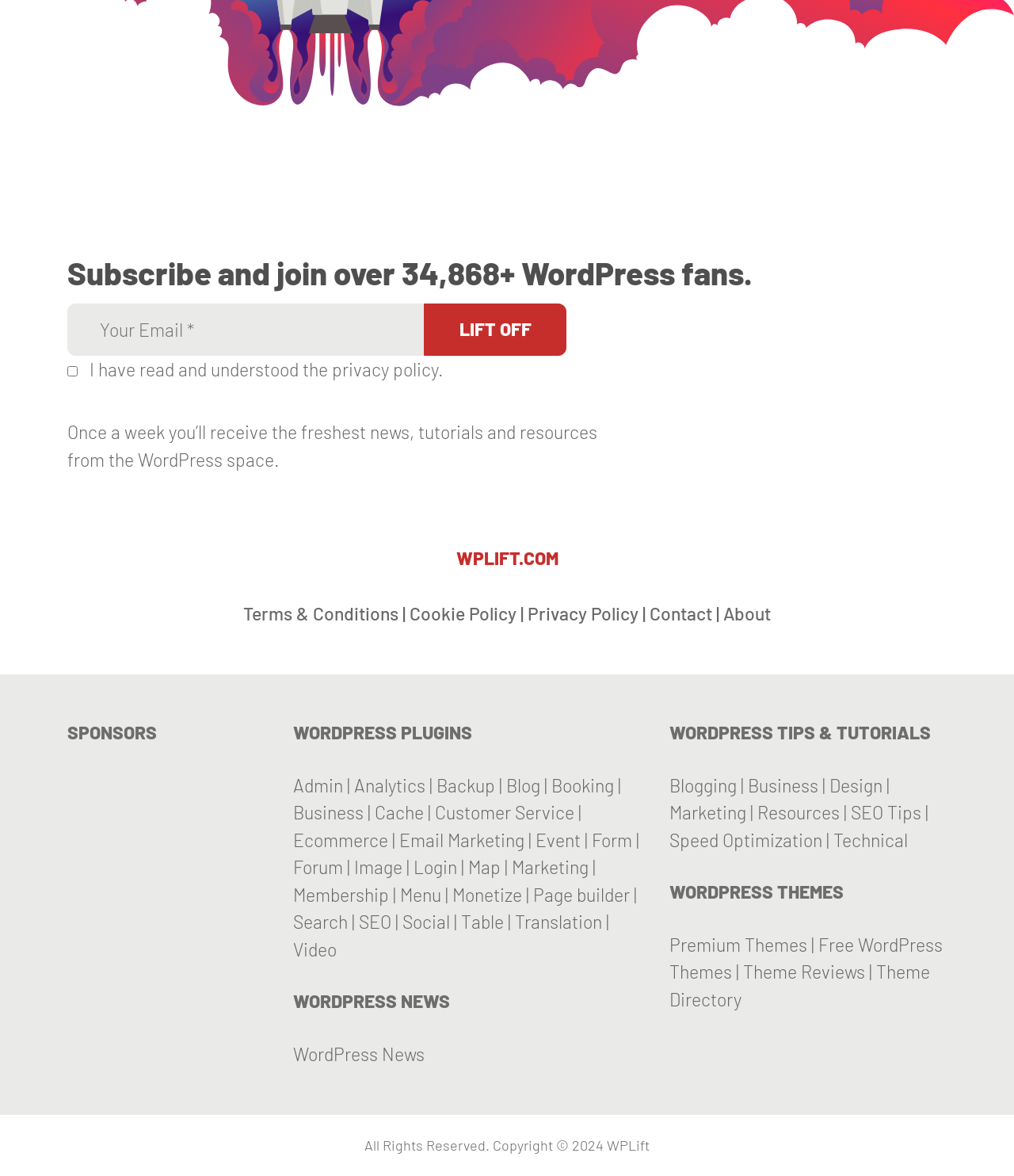Using the format (top-left x, top-left y, bottom-right x, bottom-right y), and given the element description, identify the bounding box coordinates within the screenshot: The Village

None